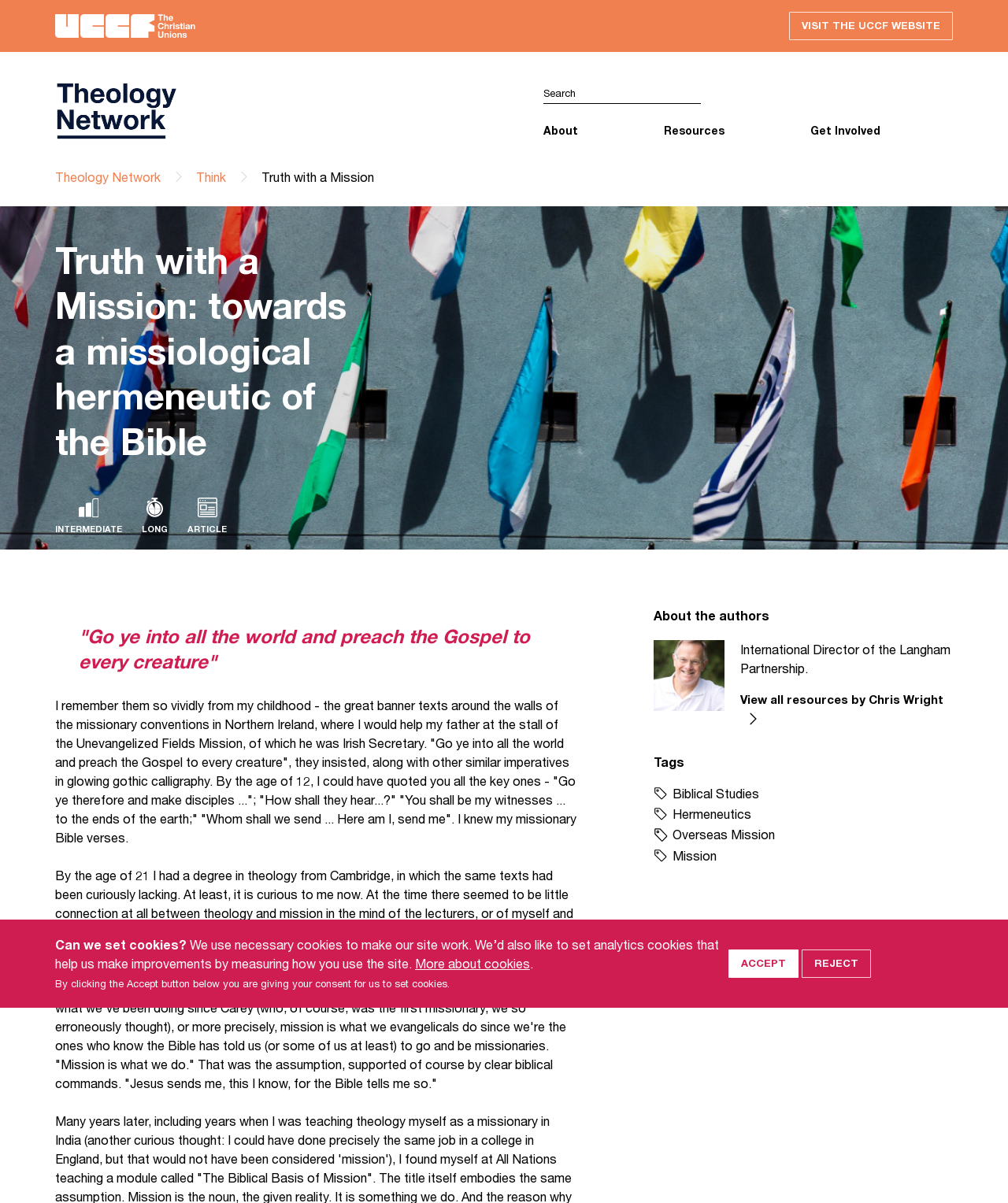What are the categories of the article?
Using the image as a reference, deliver a detailed and thorough answer to the question.

I found the categories of the article by looking at the section labeled 'Tags' and finding the links labeled 'Biblical Studies', 'Hermeneutics', 'Overseas Mission', and 'Mission'. These categories appear to be related to the topic of the article.